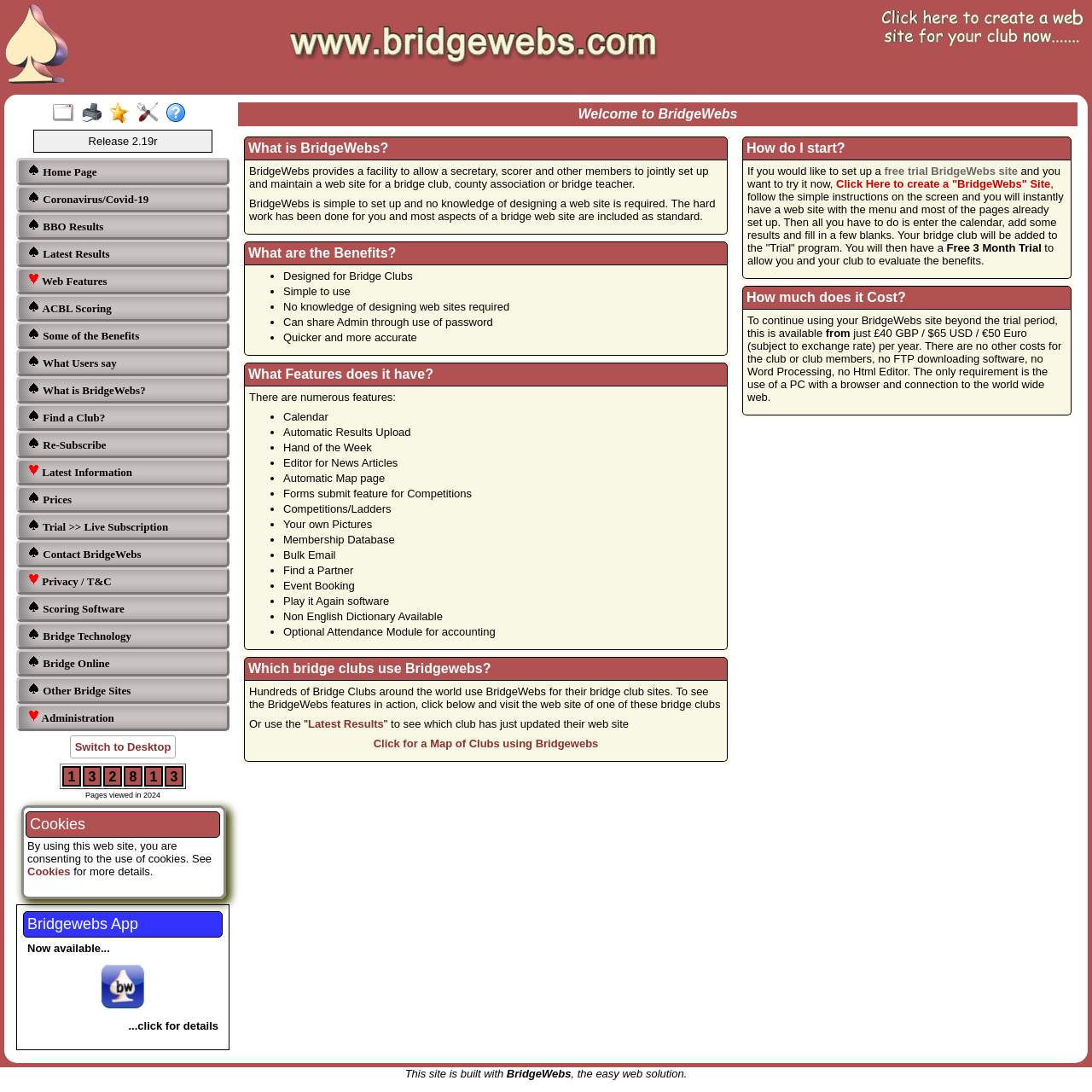Answer the following inquiry with a single word or phrase:
How many links are available on the webpage?

30